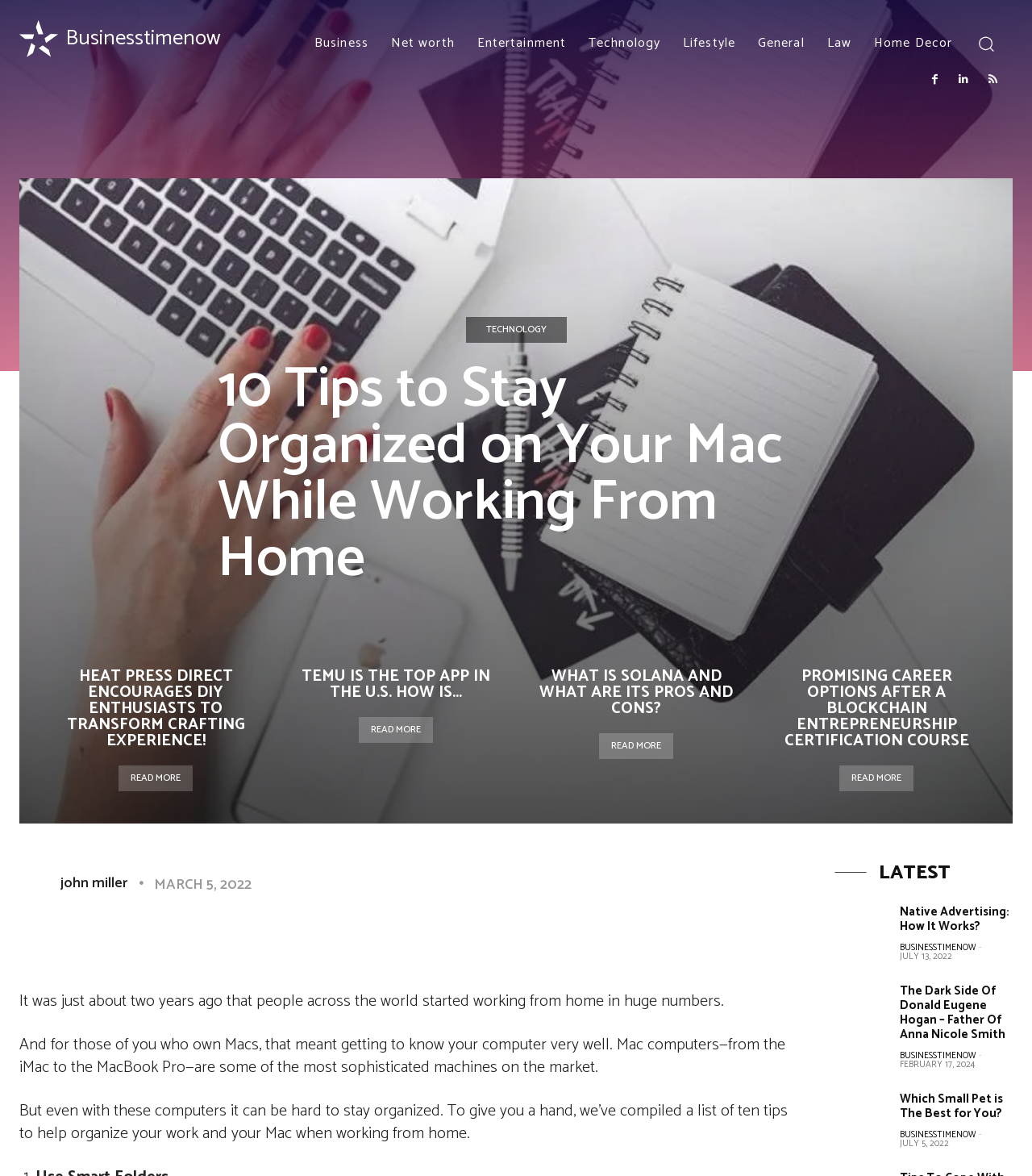Please give the bounding box coordinates of the area that should be clicked to fulfill the following instruction: "Share on Facebook". The coordinates should be in the format of four float numbers from 0 to 1, i.e., [left, top, right, bottom].

[0.116, 0.783, 0.206, 0.81]